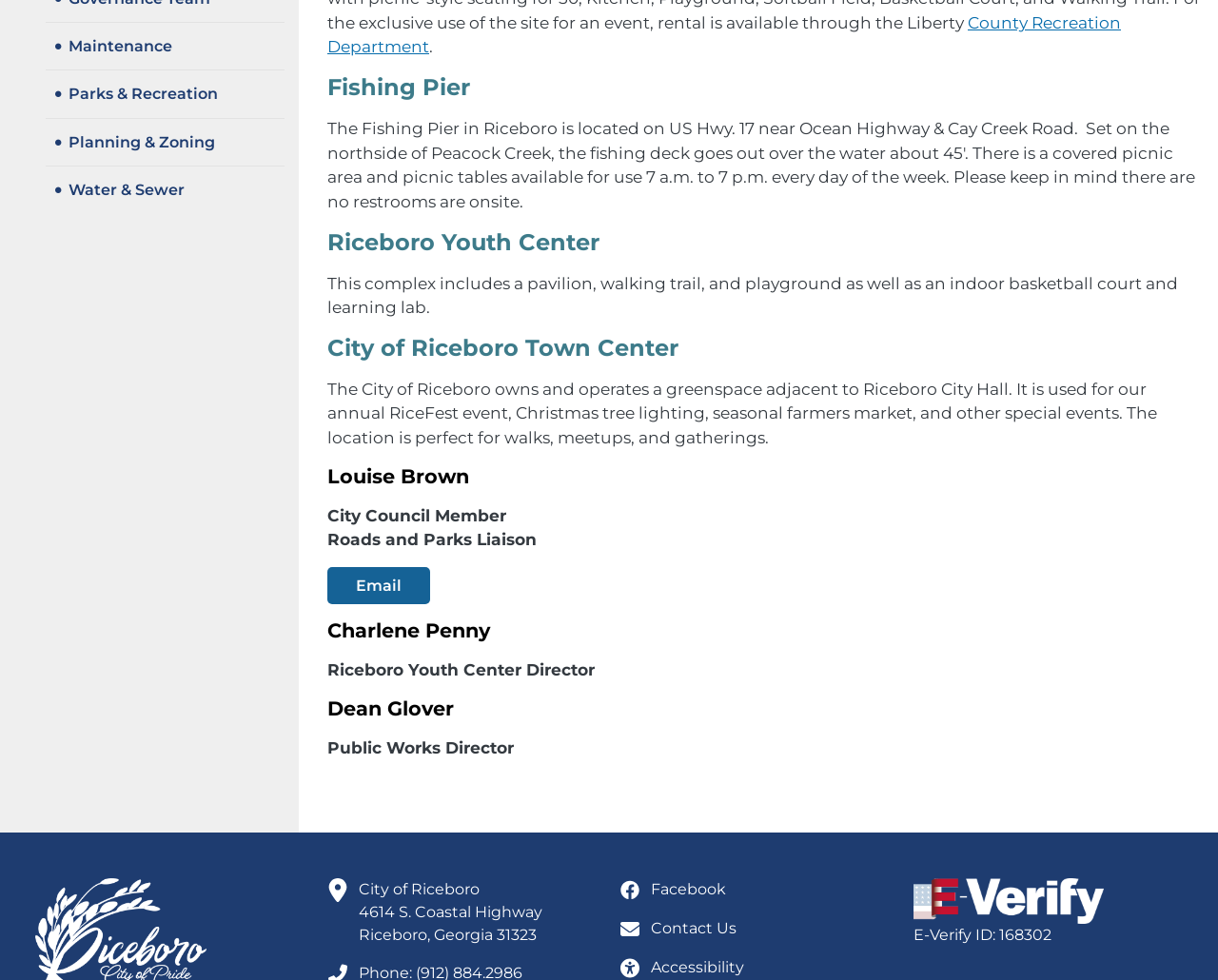Determine the bounding box coordinates for the UI element described. Format the coordinates as (top-left x, top-left y, bottom-right x, bottom-right y) and ensure all values are between 0 and 1. Element description: Contact Us

[0.509, 0.936, 0.605, 0.96]